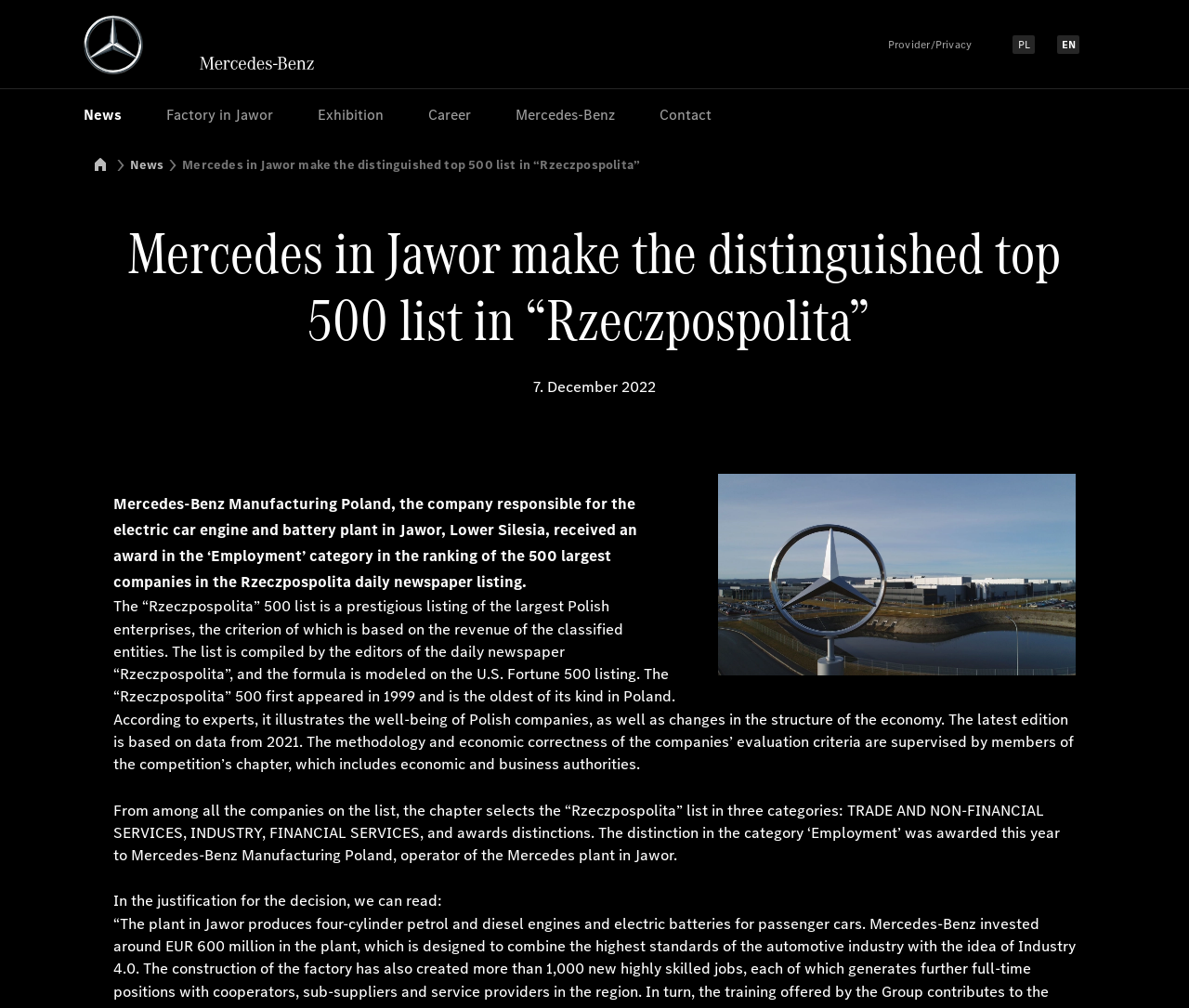Answer the question below with a single word or a brief phrase: 
How many categories are mentioned in the article for the Rzeczpospolita 500 list?

4